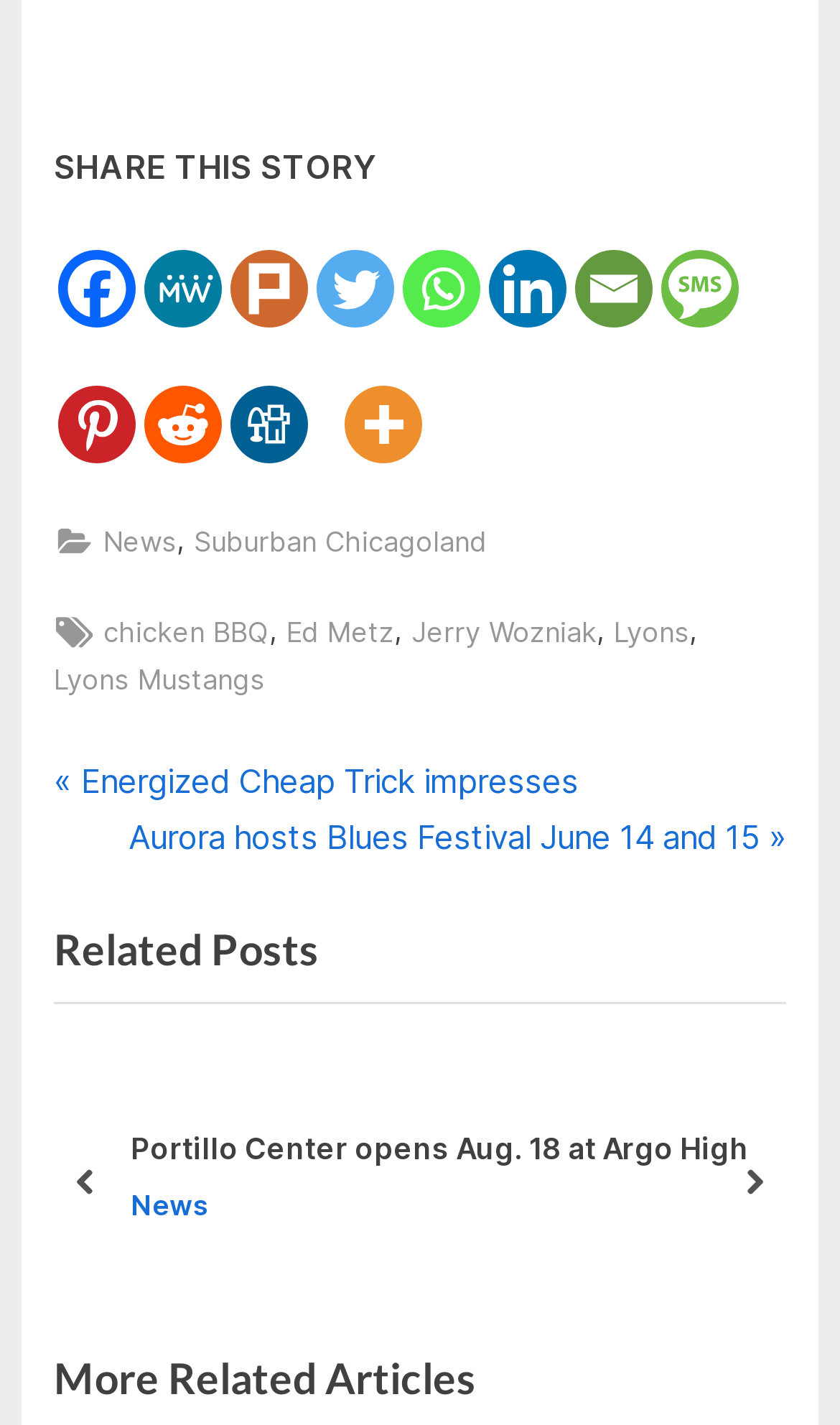What categories are mentioned in the webpage?
Respond with a short answer, either a single word or a phrase, based on the image.

News, Suburban Chicagoland